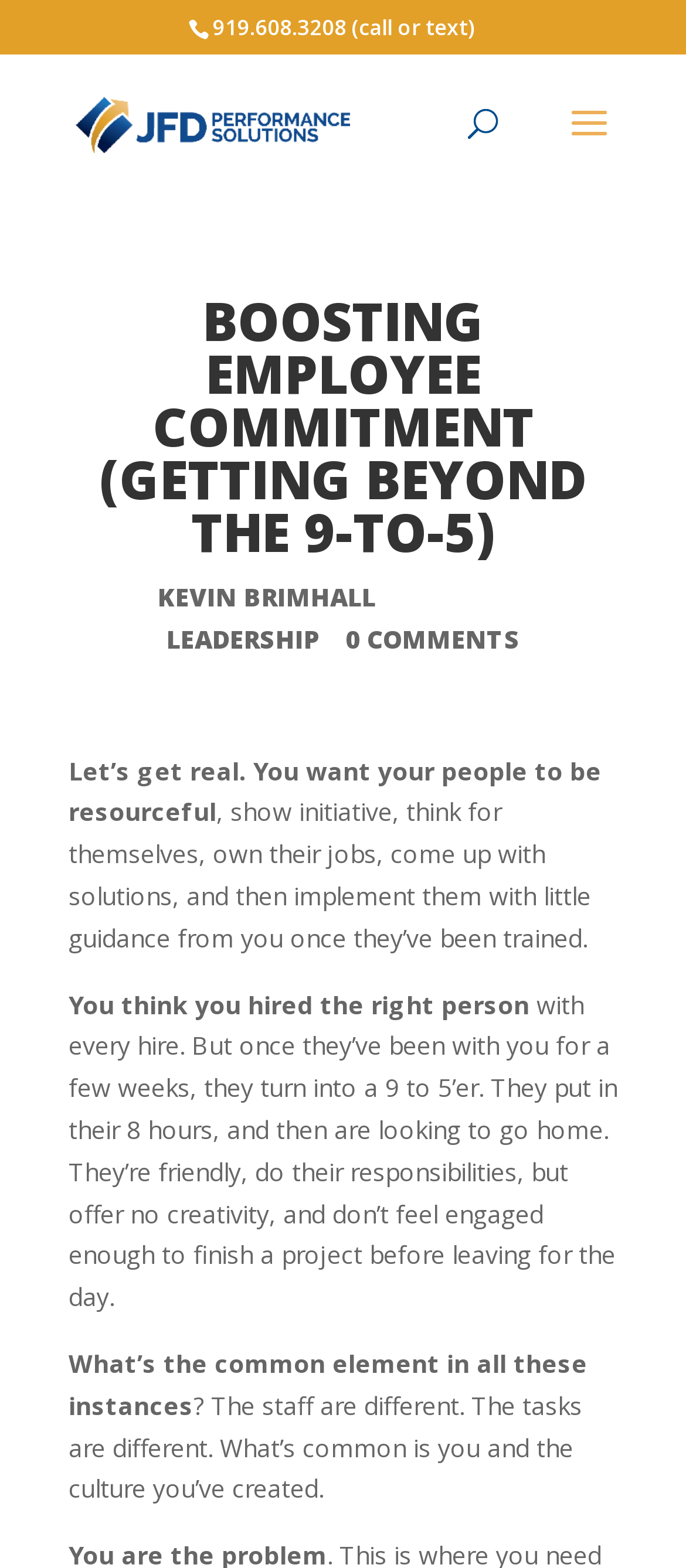What is the common element in all instances described in the article?
Identify the answer in the screenshot and reply with a single word or phrase.

The culture created by the leader